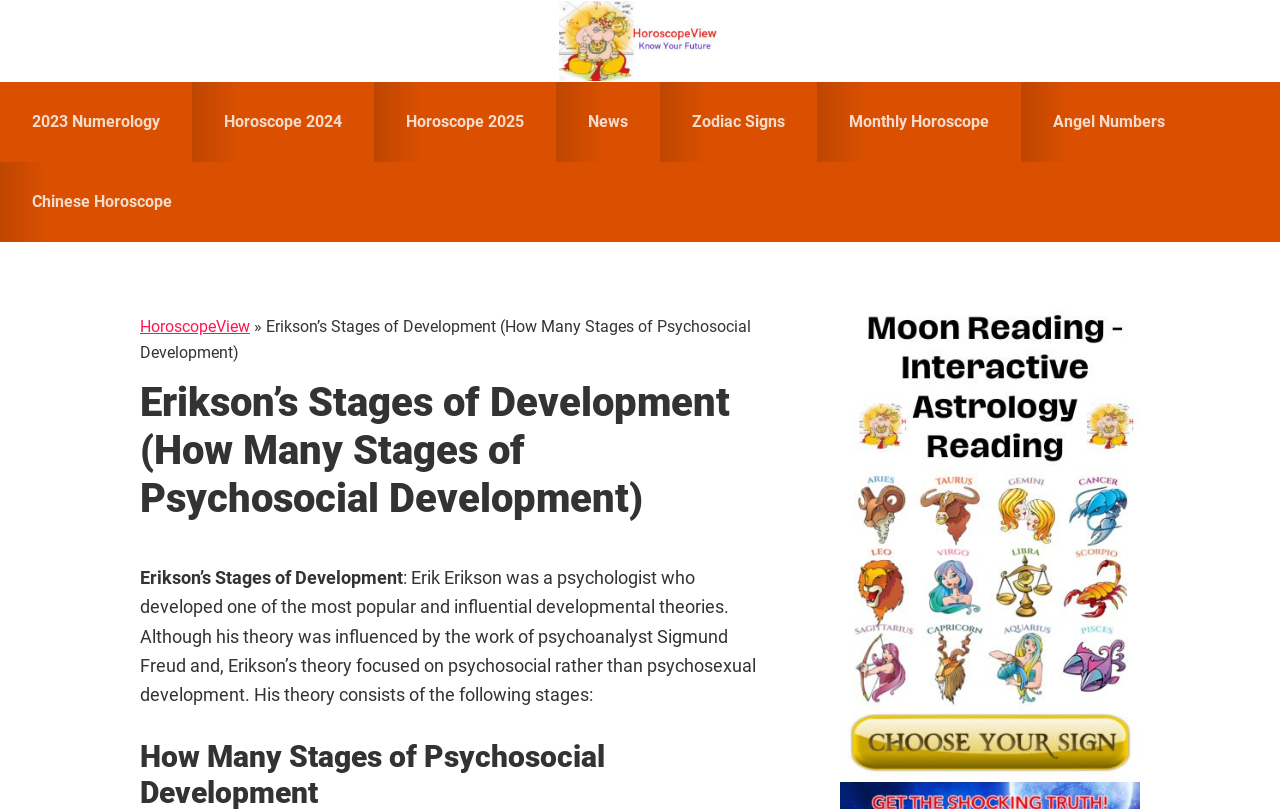Please determine the heading text of this webpage.

Erikson’s Stages of Development (How Many Stages of Psychosocial Development)